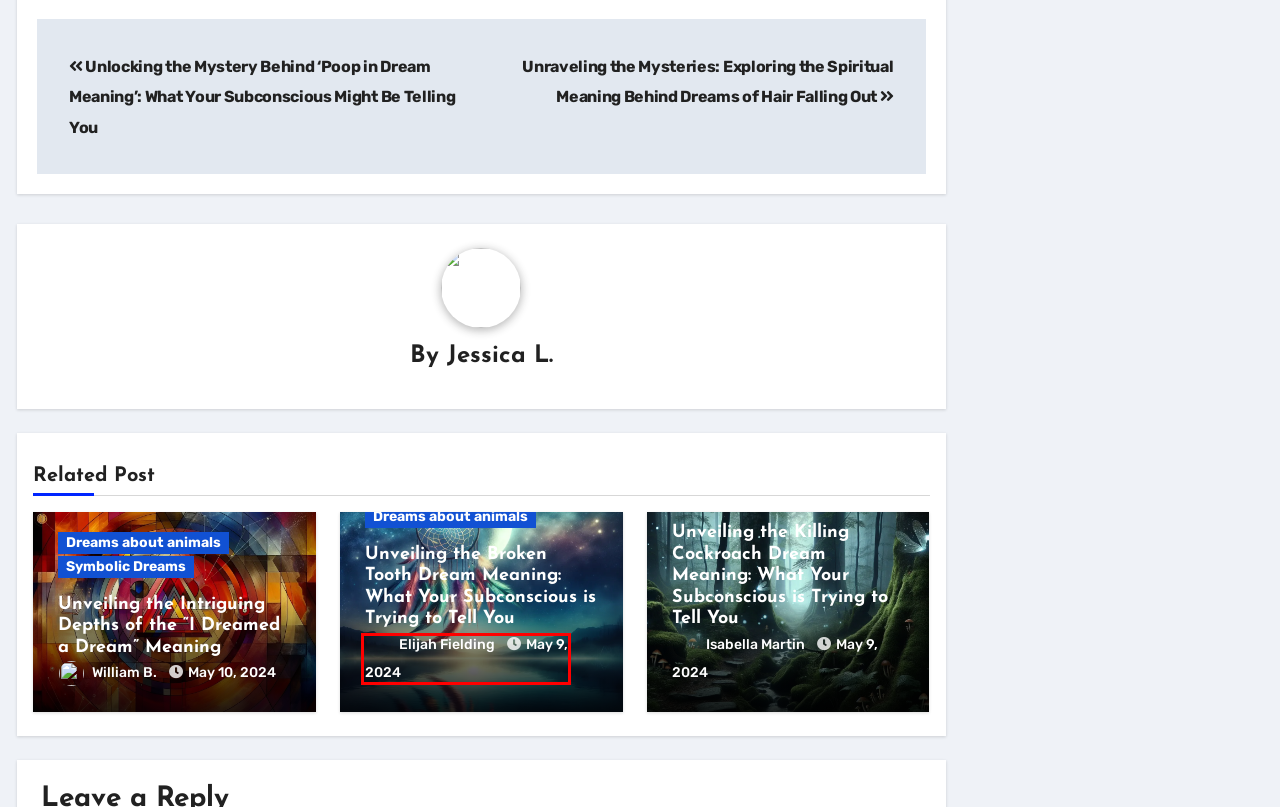Given a screenshot of a webpage with a red bounding box highlighting a UI element, determine which webpage description best matches the new webpage that appears after clicking the highlighted element. Here are the candidates:
A. May 2024 - UrduDreams
B. Spiritual Dreams - Meaning and Interpretation
C. Dream of Roaches Meaning: What Your Nightmares Are Trying to Tell You - Unraveling the Symbolism
D. Wedding dreams - Meaning and Interpretation
E. Isabella Martin, Author at UrduDreams
F. Dreams about money - Meaning and Interpretation
G. Poop in Dream Meaning: Deciphering the Hidden Messages in Your Subconscious
H. Hair Falling Out Dream Spiritual Meaning: Unraveling the Mysteries of Your Subconscious Signals

A